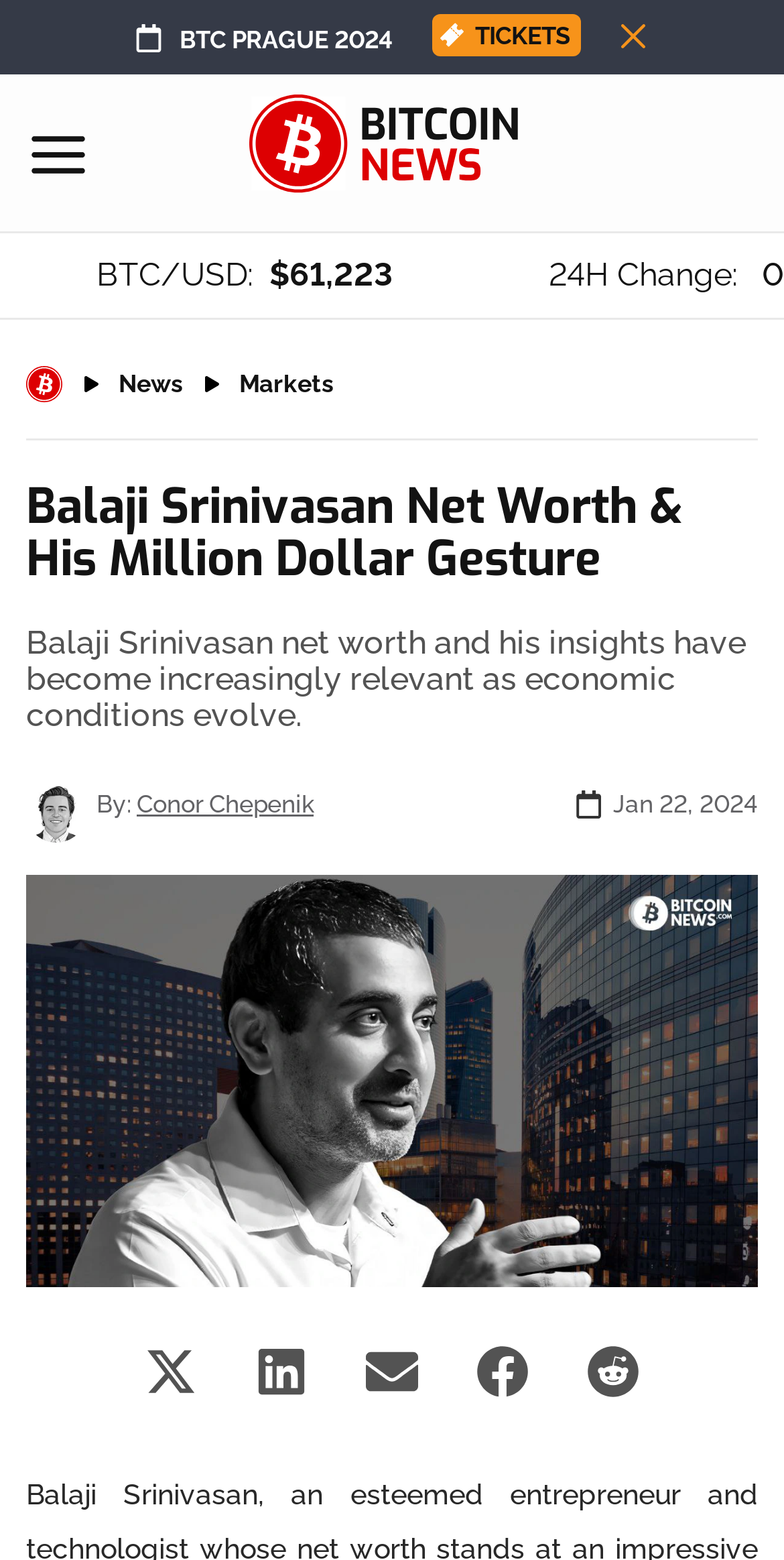Write an extensive caption that covers every aspect of the webpage.

This webpage is about Balaji Srinivasan's net worth and his insights, which have become increasingly relevant as economic conditions evolve. At the top left, there is a main menu icon, and next to it, the Bitcoin News logo is displayed. Below the logo, there are links to "BTC PRAGUE 2024" and "TICKETS", accompanied by a small image. On the right side of the top section, there is an image.

In the middle section, there are cryptocurrency-related details, including the current BTC/USD price, 24-hour change, and other market information. Below this section, there is a heading that repeats the title of the webpage, followed by a brief description of Balaji Srinivasan's net worth and insights.

The main content of the webpage is an article written by Conor Chepenik, dated January 22, 2024. The article is accompanied by an image of Balaji Srinivasan Net Worth. At the bottom of the page, there are social media sharing buttons, including Twitter, LinkedIn, email, Facebook, and Reddit, each with its corresponding icon.

Throughout the webpage, there are several images, including icons, logos, and other graphics, which are used to enhance the visual appeal and provide additional information.